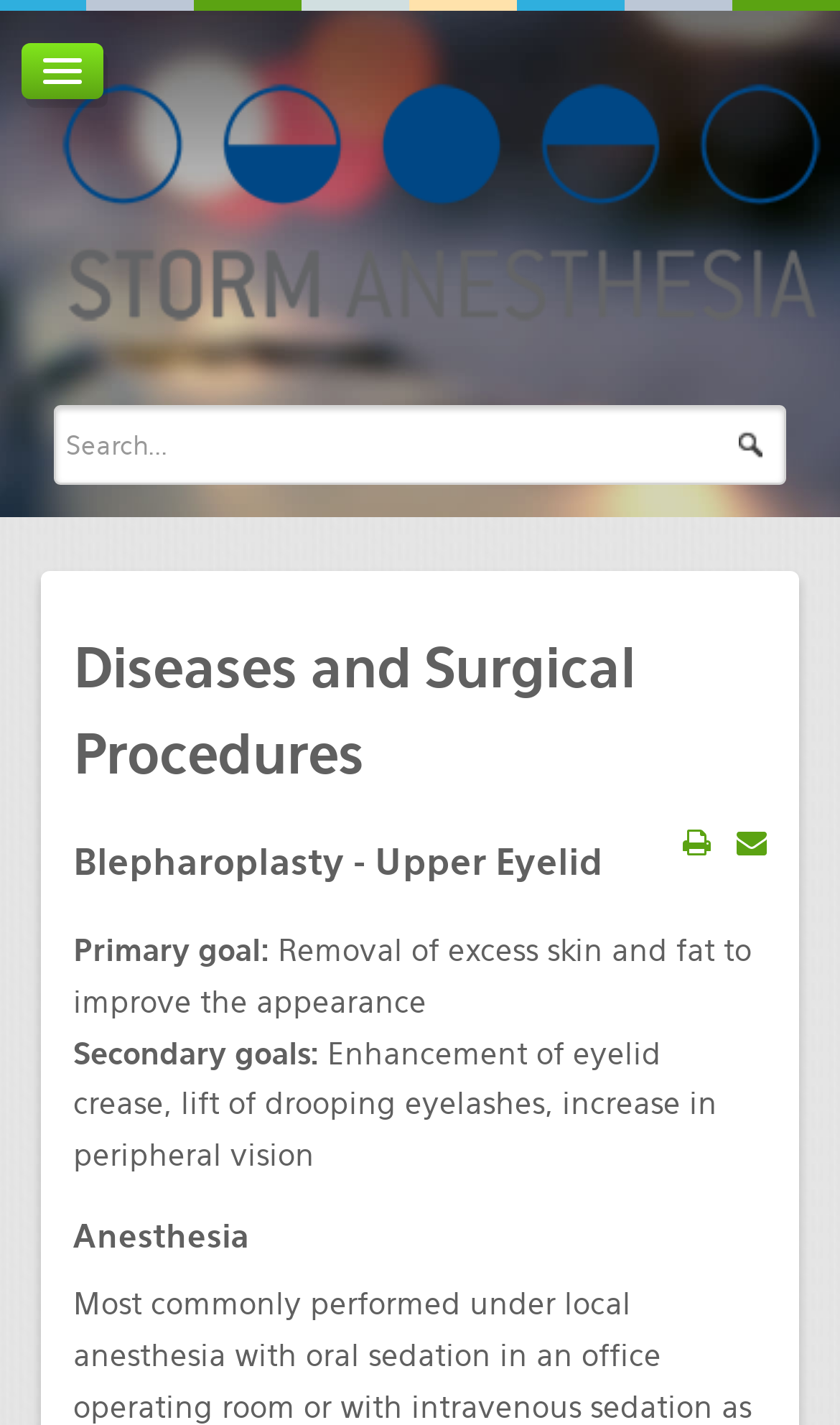Analyze and describe the webpage in a detailed narrative.

This webpage is focused on nurse anesthesia education, specifically for nurse anesthesiologists and student nurse anesthesiologists. At the top, there is a navigation menu with multiple links, including "Home", "Courses", "SAR Course", "Storm Anesthesia Review Course", and others, which are aligned horizontally and take up most of the top section of the page.

Below the navigation menu, there is a search bar with a placeholder text "Search...". On the left side of the page, there are three headings: "Diseases and Surgical Procedures", "Blepharoplasty - Upper Eyelid", and "Anesthesia". These headings are stacked vertically and are followed by descriptive text.

The "Blepharoplasty - Upper Eyelid" section has two paragraphs of text, describing the primary and secondary goals of the procedure. The primary goal is to remove excess skin and fat to improve the appearance, and the secondary goals include enhancing the eyelid crease, lifting drooping eyelashes, and increasing peripheral vision.

On the right side of the page, there are two social media links, represented by icons, which are positioned near the middle of the page. Overall, the webpage has a simple and organized layout, with clear headings and concise text, making it easy to navigate and find relevant information.